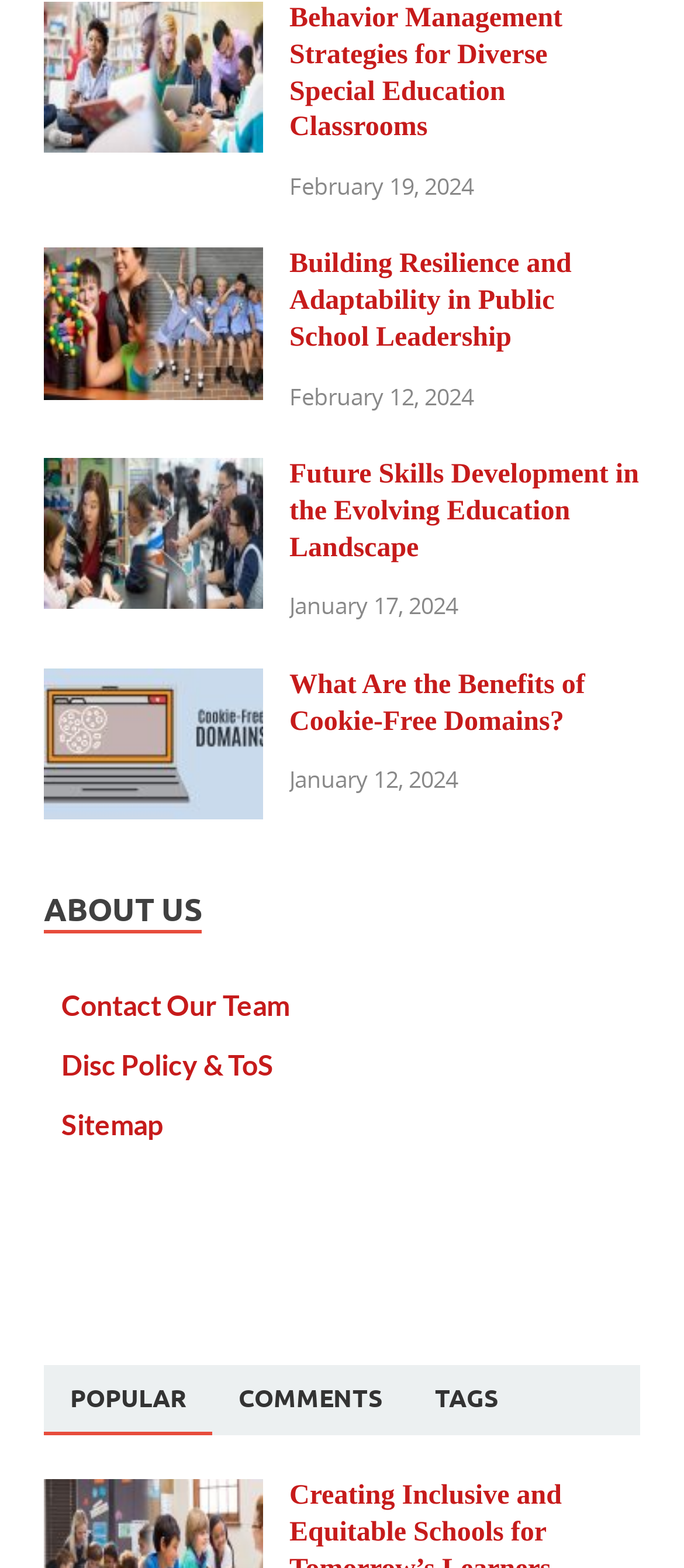How many articles are listed on the webpage?
Please look at the screenshot and answer in one word or a short phrase.

5